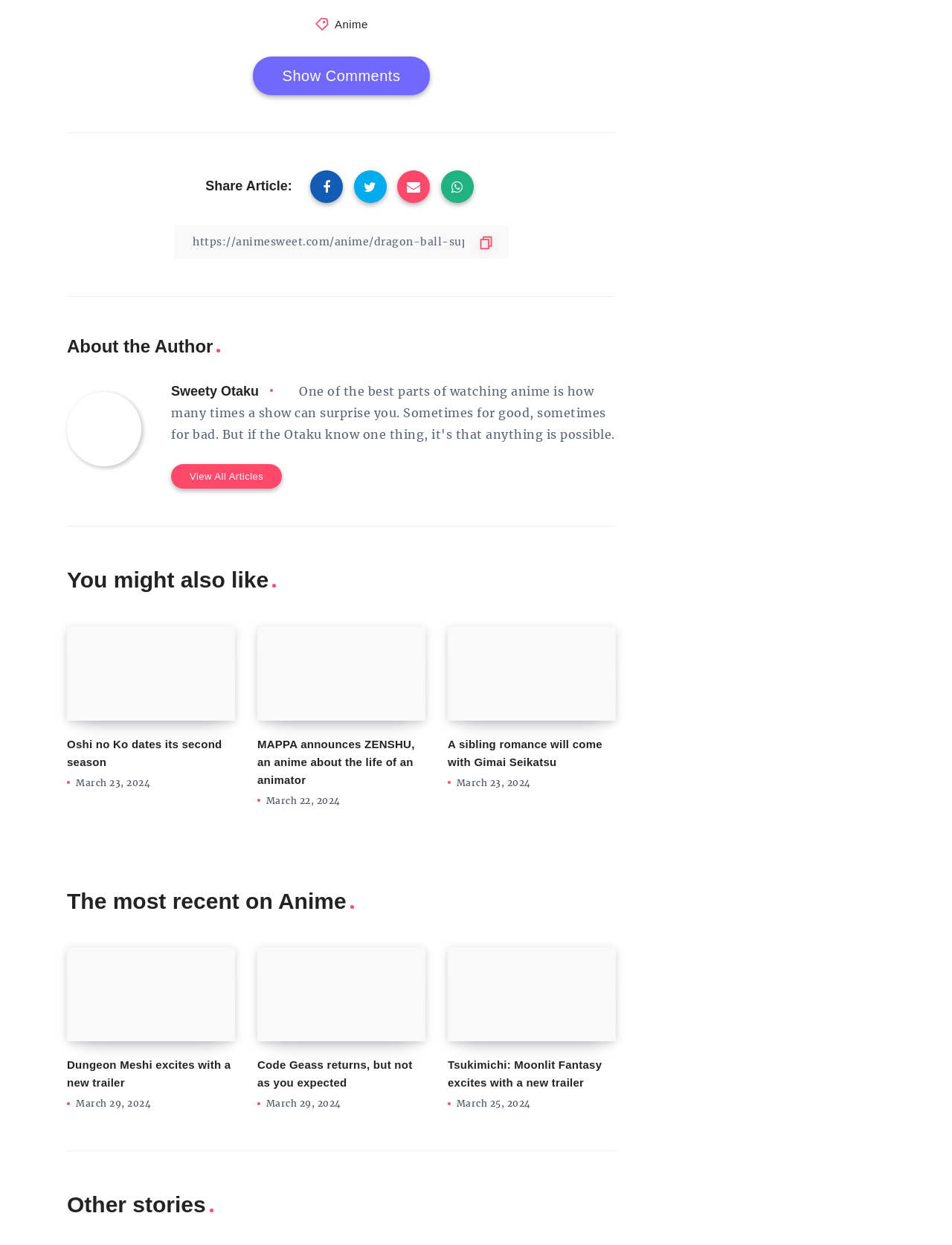Find the bounding box coordinates for the HTML element described in this sentence: "Show Comments". Provide the coordinates as four float numbers between 0 and 1, in the format [left, top, right, bottom].

[0.265, 0.045, 0.452, 0.076]